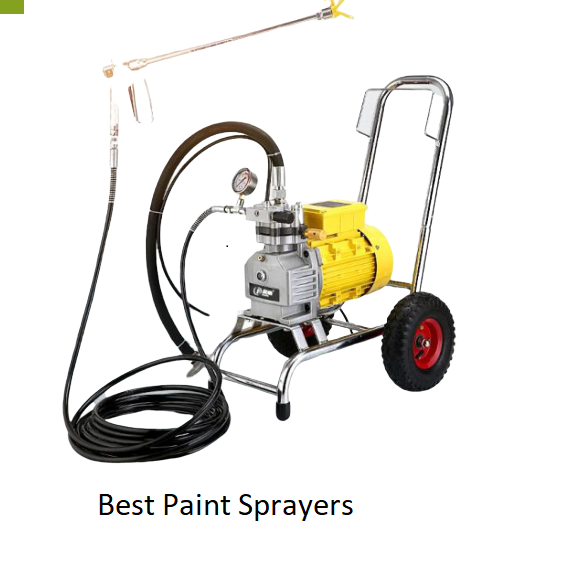What is the purpose of the wheels on the metal frame?
Respond to the question with a well-detailed and thorough answer.

The question asks about the purpose of the wheels on the metal frame. The caption mentions that the sprayer features easy-rolling wheels for maneuverability, implying that the wheels are designed to make the sprayer easy to move around.